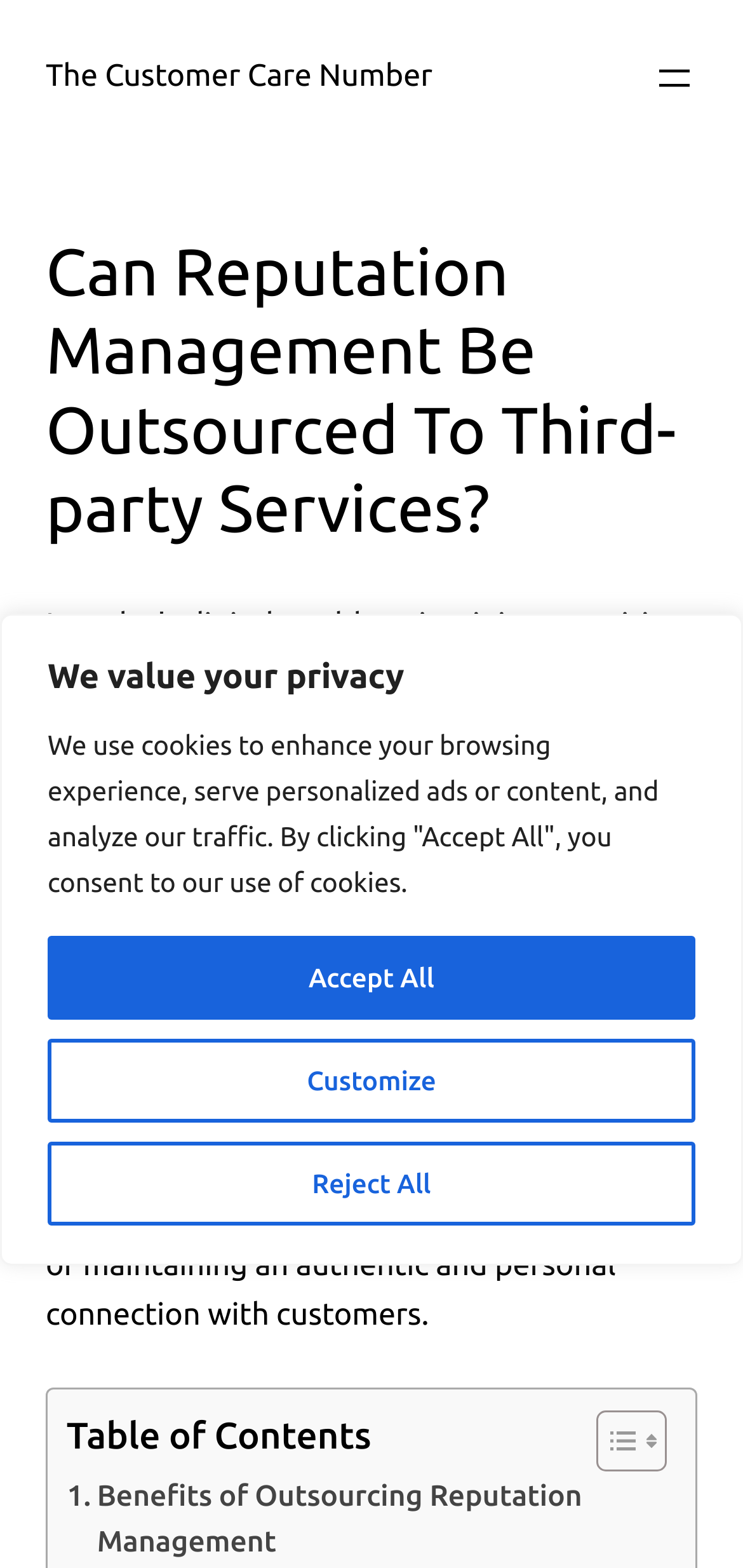Respond to the question with just a single word or phrase: 
What is the tone of the article?

Informative